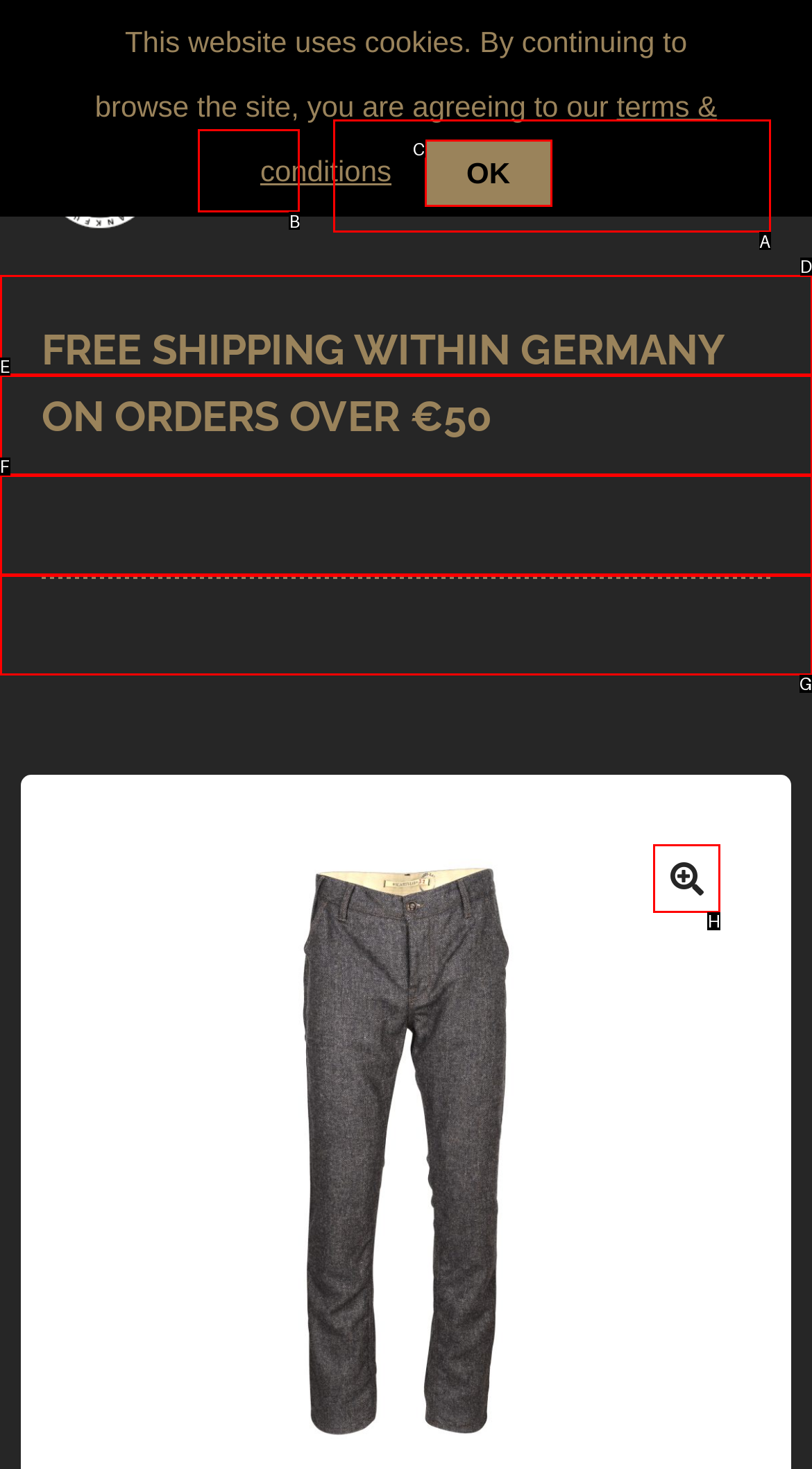Identify the letter of the UI element I need to click to carry out the following instruction: Search with the magnifying glass

H